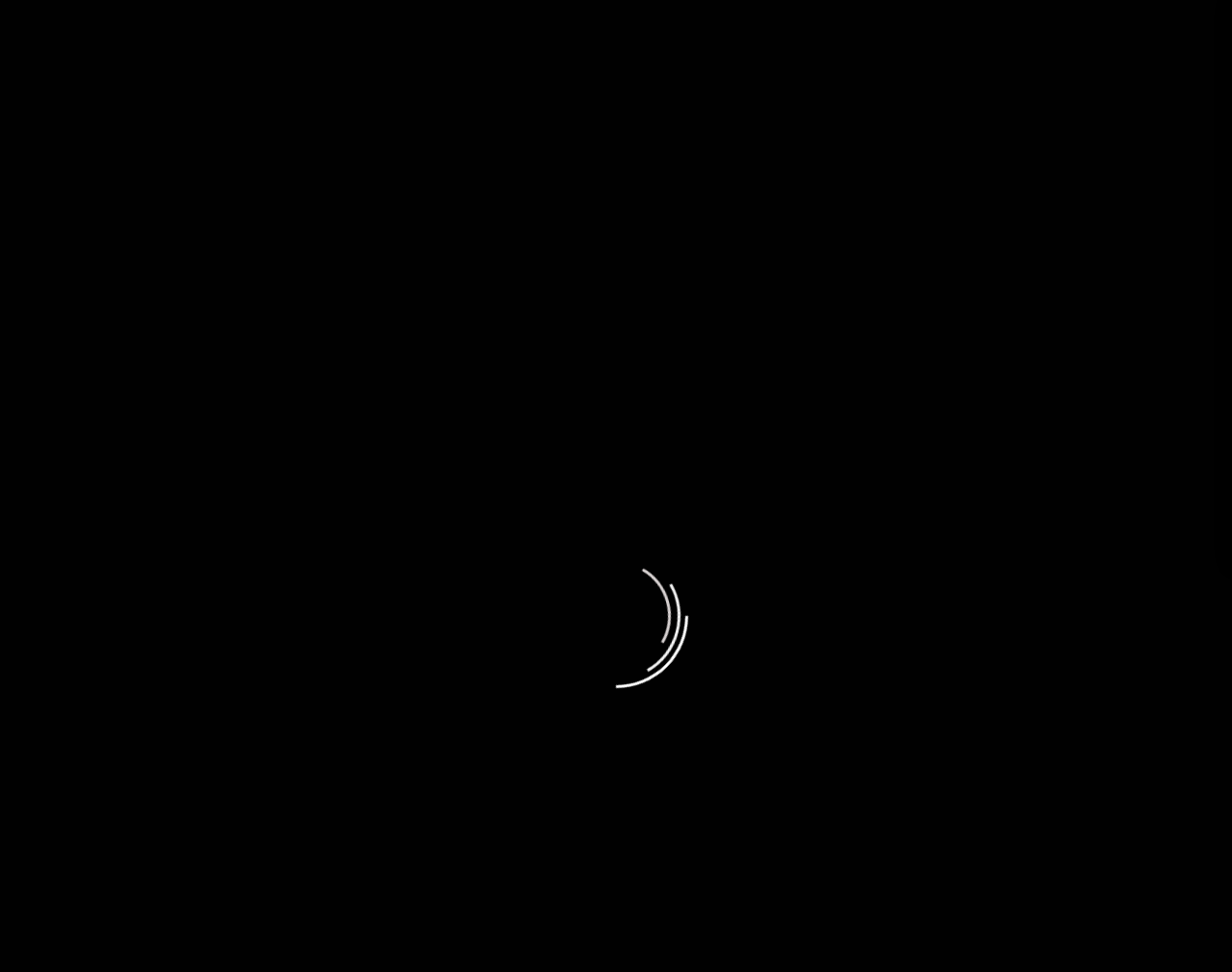Identify the bounding box for the described UI element. Provide the coordinates in (top-left x, top-left y, bottom-right x, bottom-right y) format with values ranging from 0 to 1: Uncategorized

[0.006, 0.905, 0.085, 0.924]